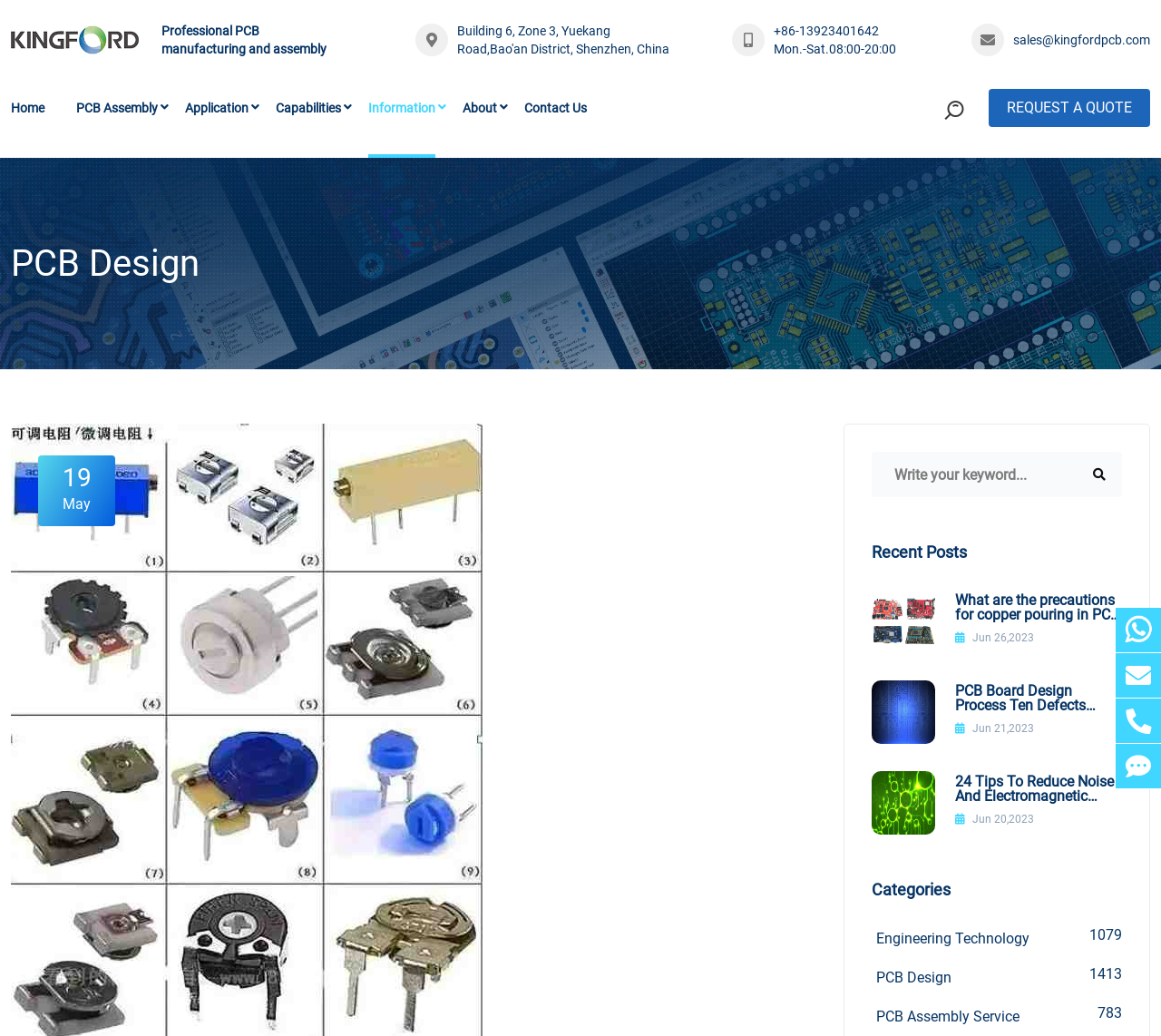Can you provide the bounding box coordinates for the element that should be clicked to implement the instruction: "Read about PCB design"?

[0.751, 0.569, 0.966, 0.63]